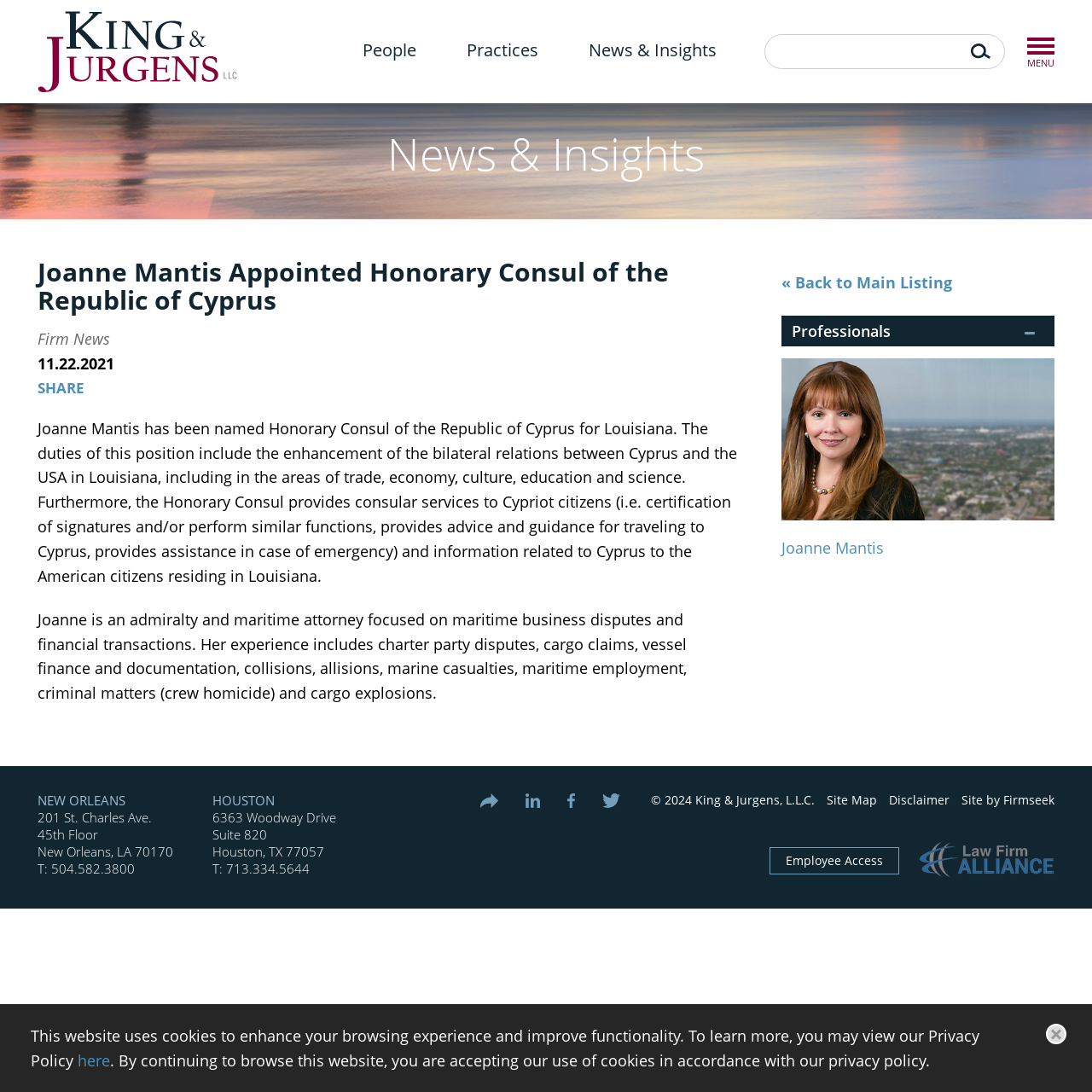Can you determine the bounding box coordinates of the area that needs to be clicked to fulfill the following instruction: "Go to the People page"?

[0.332, 0.035, 0.381, 0.056]